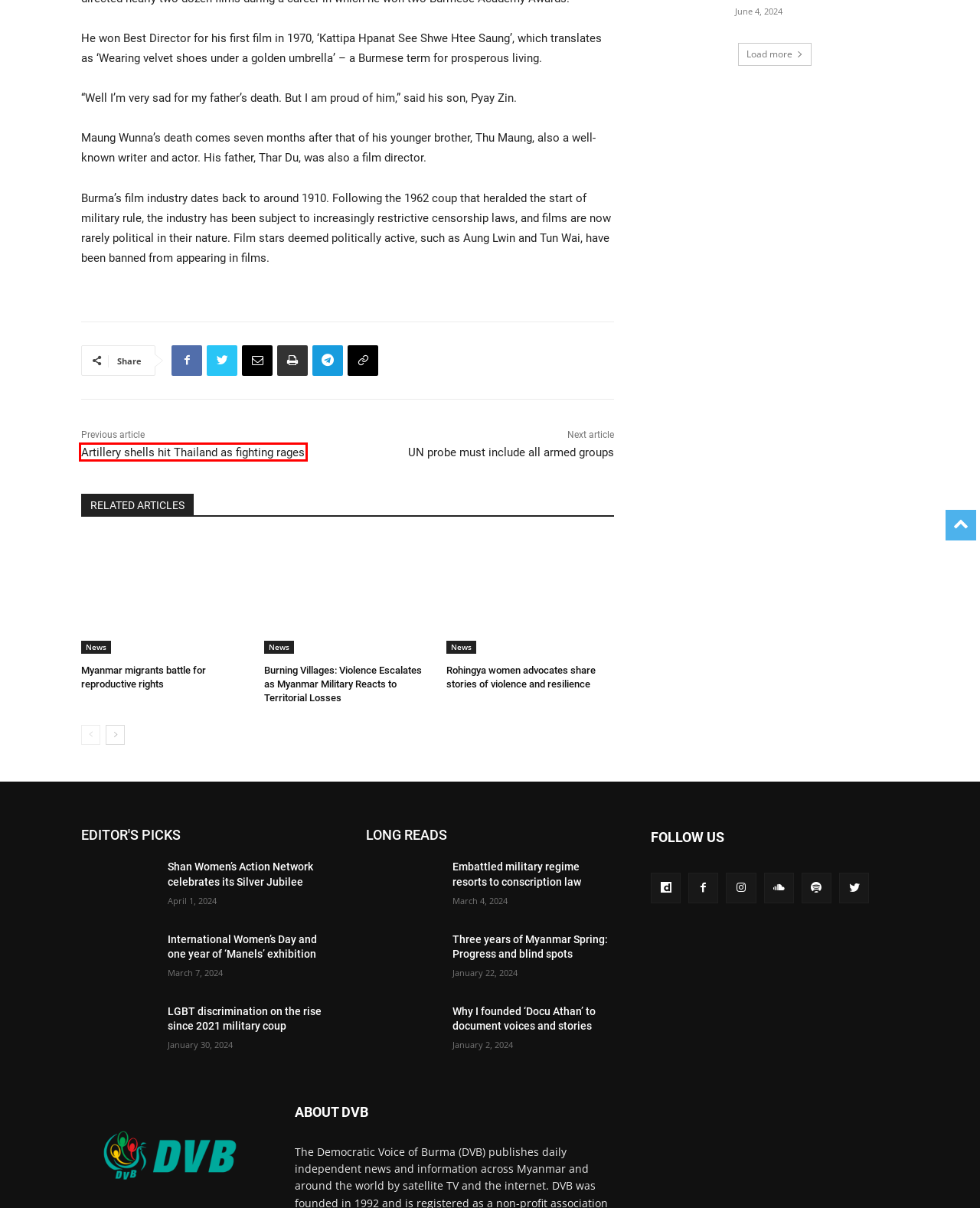Given a webpage screenshot with a red bounding box around a particular element, identify the best description of the new webpage that will appear after clicking on the element inside the red bounding box. Here are the candidates:
A. Why I founded 'Docu Athan' to document voices and stories- DVB
B. International Women's Day and one year of ‘Manels' exhibition- DVB
C. UN probe must include all armed groups- DVB
D. LGBT discrimination on the rise since 2021 military coup- DVB
E. Shan Women's Action Network celebrates its Silver Jubilee - DVB
F. Three years of Myanmar Spring: Progress and blind spots- DVB
G. Embattled military regime resorts to conscription law - DVB
H. Artillery shells hit Thailand as fighting rages- DVB

H